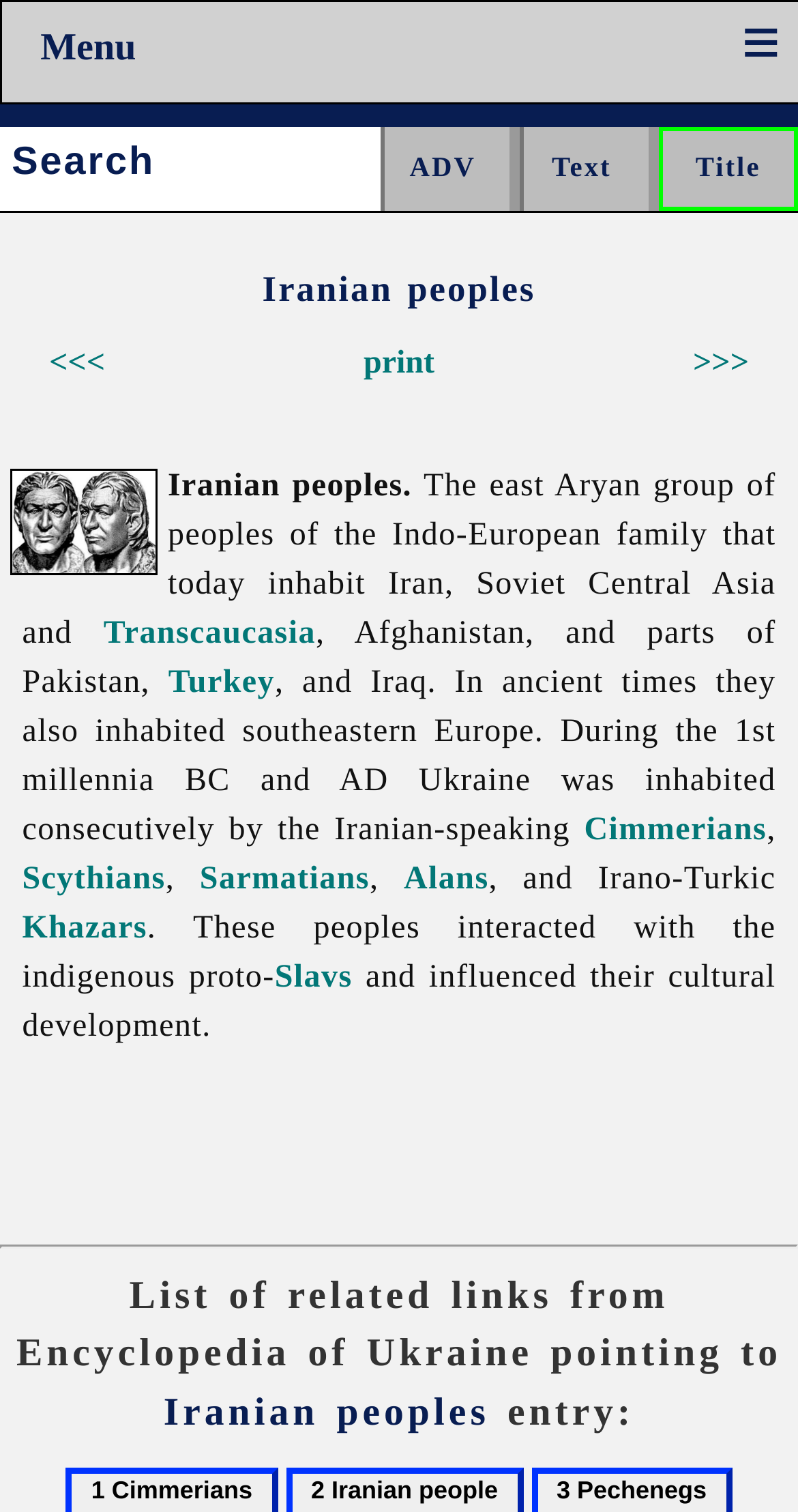Produce an elaborate caption capturing the essence of the webpage.

The webpage is about Iranian peoples, with a heading at the top center of the page. Below the heading, there is a search box on the left side, accompanied by three buttons labeled "Title", "Text", and "ADV" on the right side. 

On the top right corner, there are navigation links, including "Skip Navigation" with an image, and buttons to move to the previous or next page. 

The main content of the page is divided into two sections. The first section starts with a link to an image of a Scythian noblemman, followed by a brief introduction to Iranian peoples, which are described as an east Aryan group of peoples of the Indo-European family. The text then explains their geographical distribution, including Iran, Soviet Central Asia, Afghanistan, Pakistan, Turkey, and Iraq, as well as their historical presence in southeastern Europe. 

The text also mentions various Iranian-speaking peoples, including Cimmerians, Scythians, Sarmatians, Alans, and Khazars, who interacted with indigenous proto-Slavs and influenced their cultural development. 

The second section, separated from the first by a horizontal line, is a list of related links from the Encyclopedia of Ukraine pointing to the Iranian peoples entry. The list includes links to Cimmerians, Iranian people, and Pechenegs.